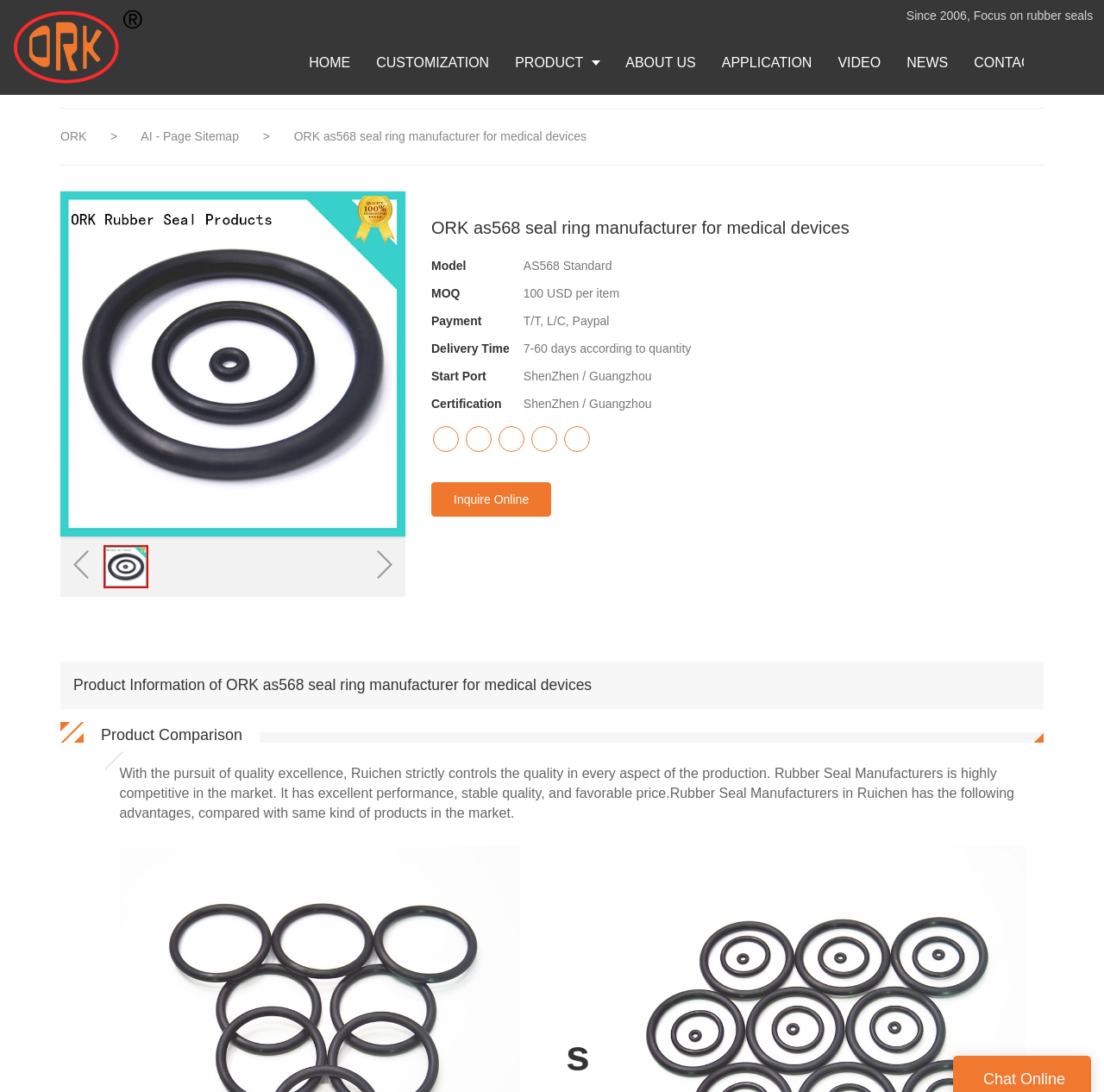What is the product information about?
Kindly answer the question with as much detail as you can.

The product information is about ORK as568 seal ring, which can be found in the static text 'Product Information of ORK as568 seal ring manufacturer for medical devices' at the bottom of the webpage.